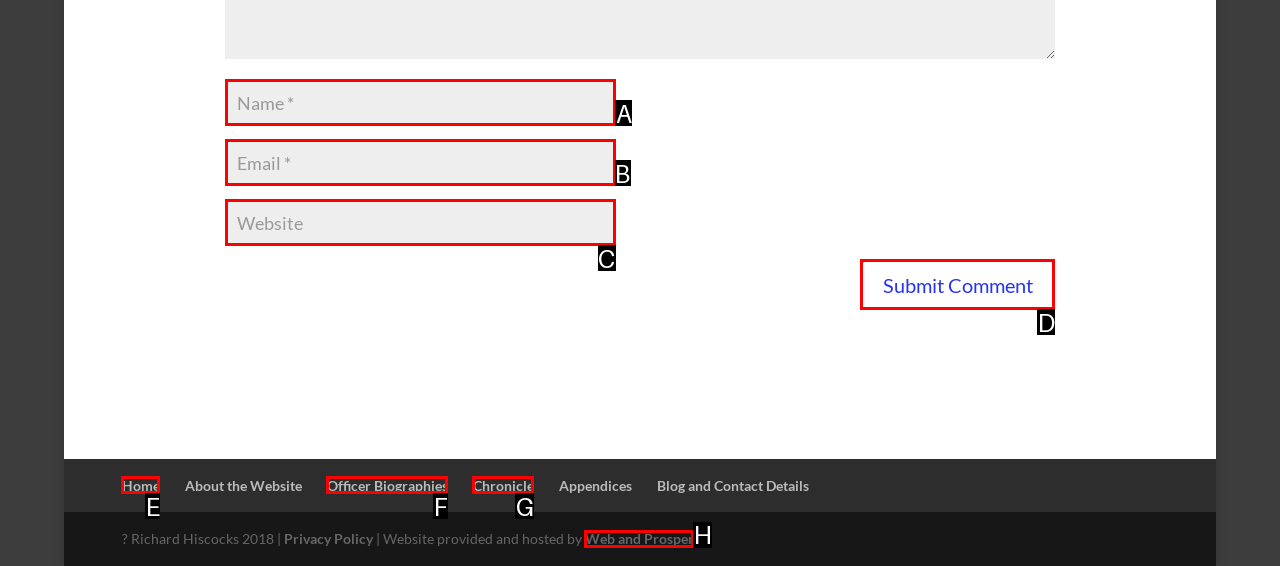Select the HTML element that needs to be clicked to perform the task: Enter your name. Reply with the letter of the chosen option.

A